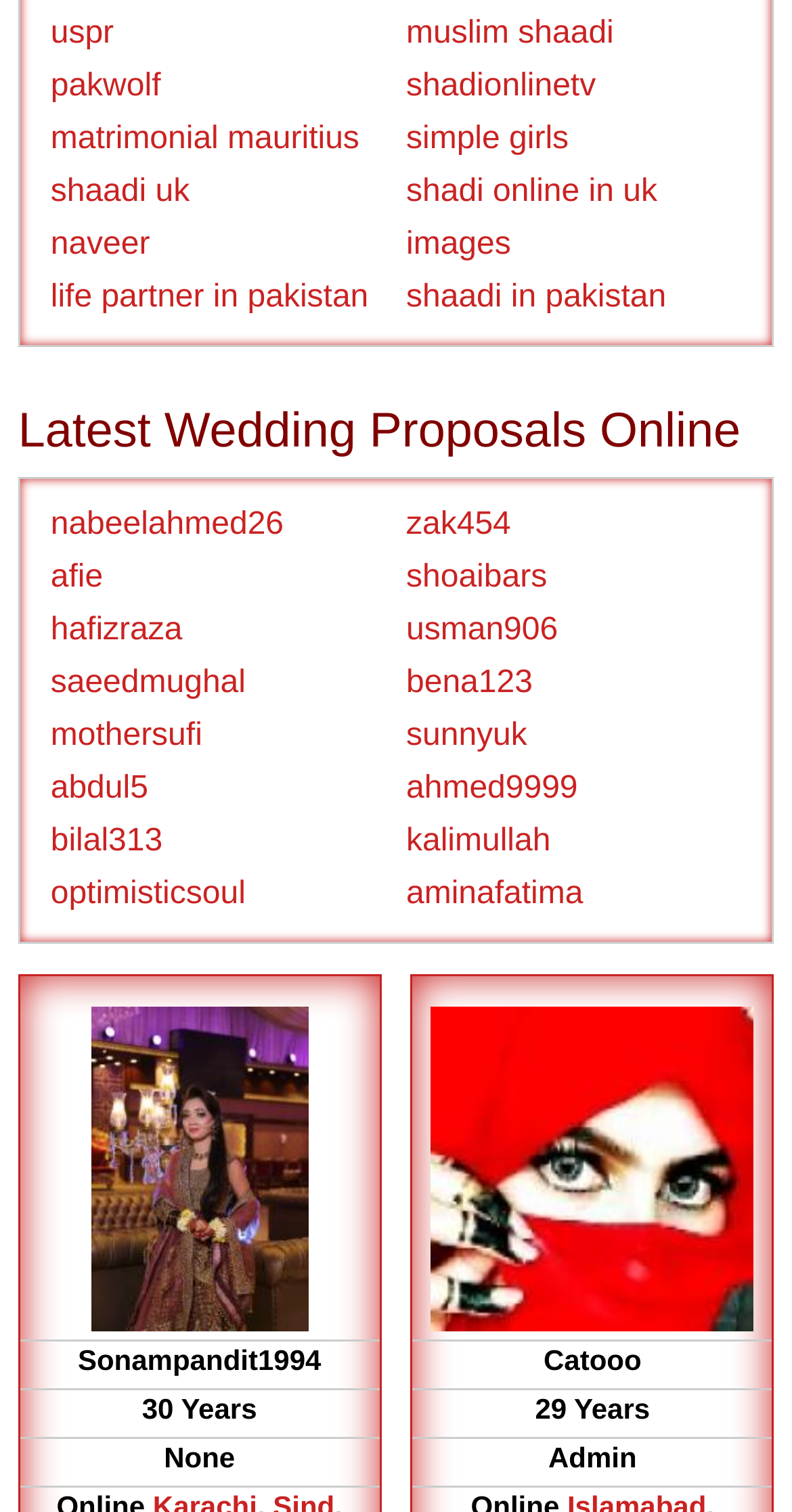Please locate the bounding box coordinates of the element that needs to be clicked to achieve the following instruction: "Preview Sonampandit1994's Profile". The coordinates should be four float numbers between 0 and 1, i.e., [left, top, right, bottom].

[0.115, 0.863, 0.389, 0.886]